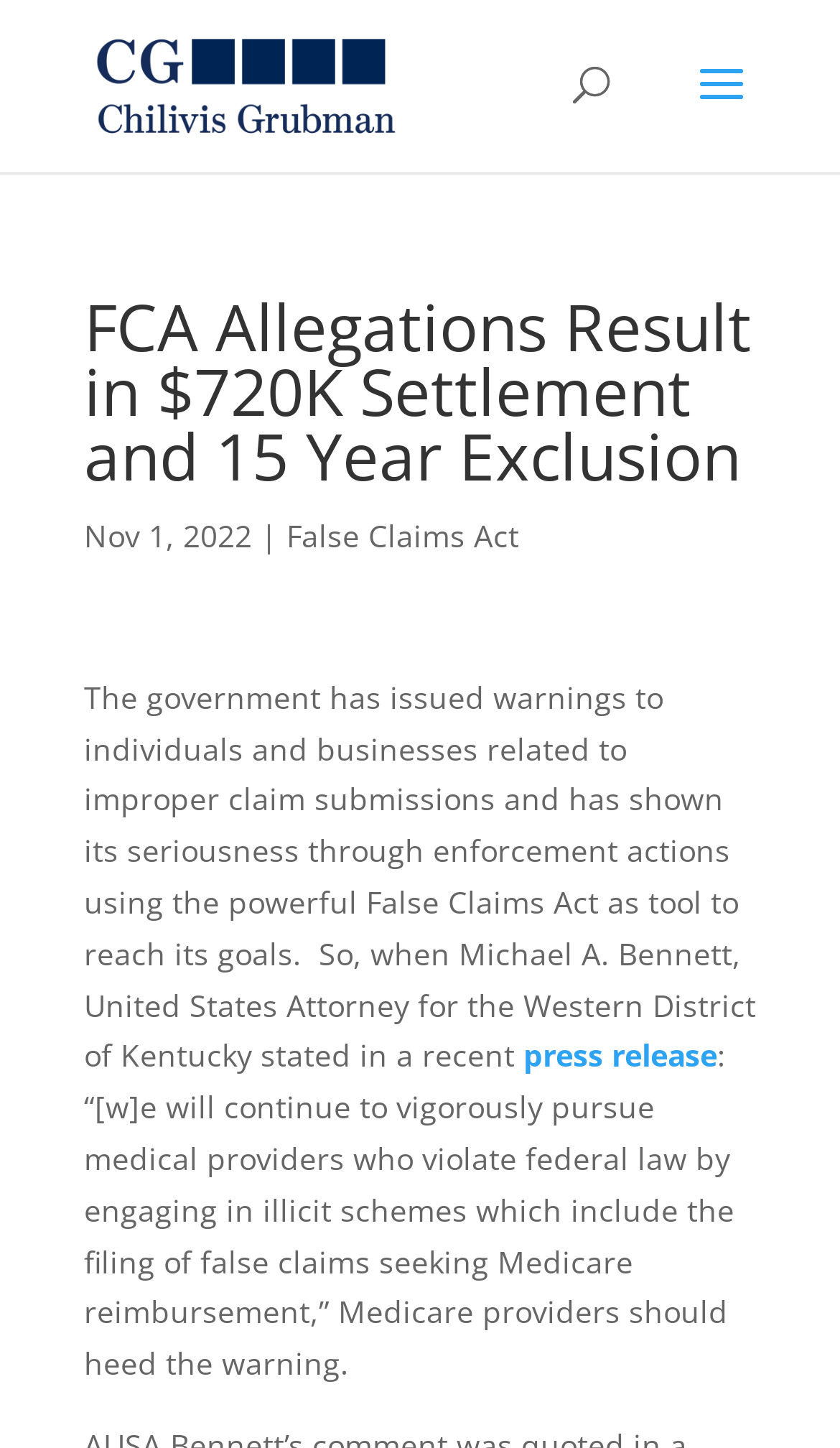Give a concise answer of one word or phrase to the question: 
What is the settlement amount mentioned?

$720K